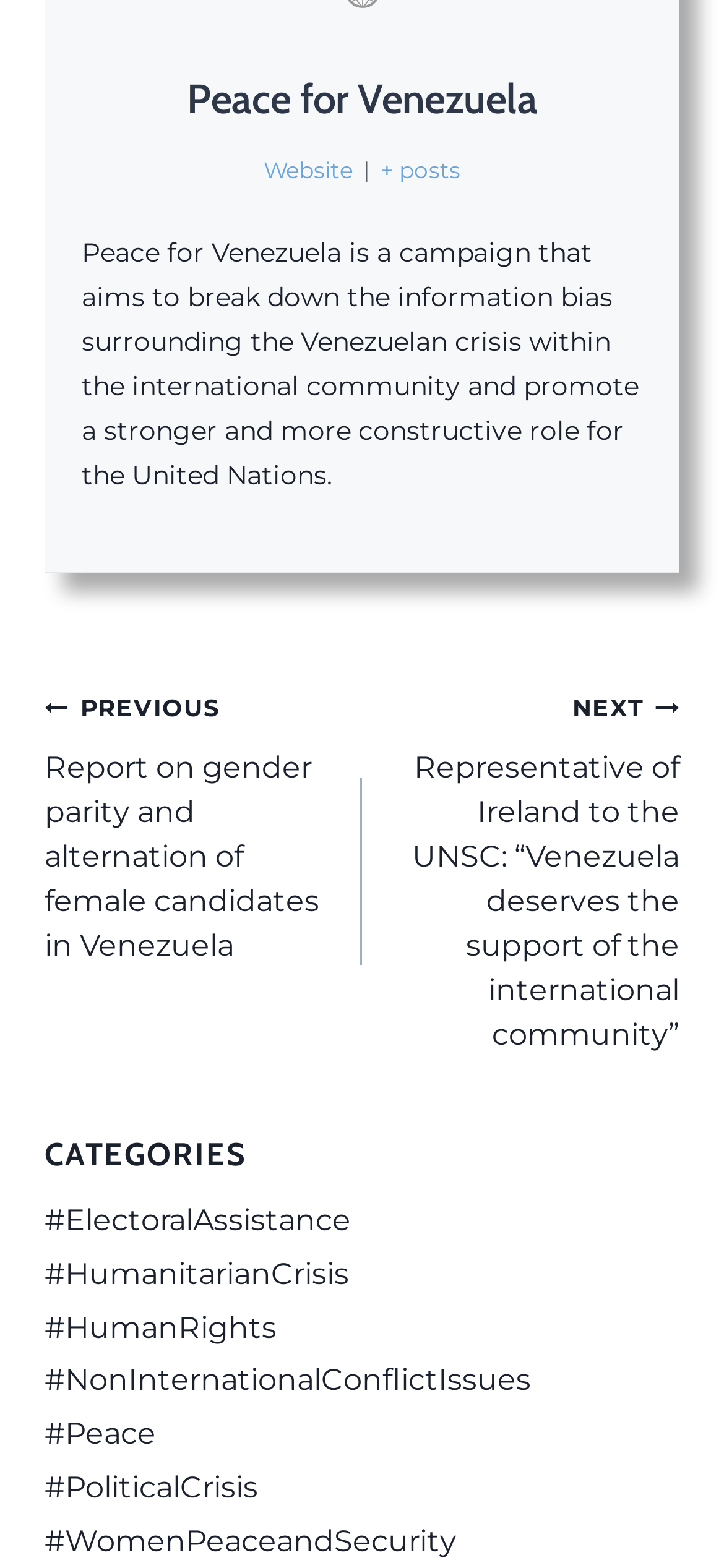Provide your answer to the question using just one word or phrase: What is the name of the campaign?

Peace for Venezuela